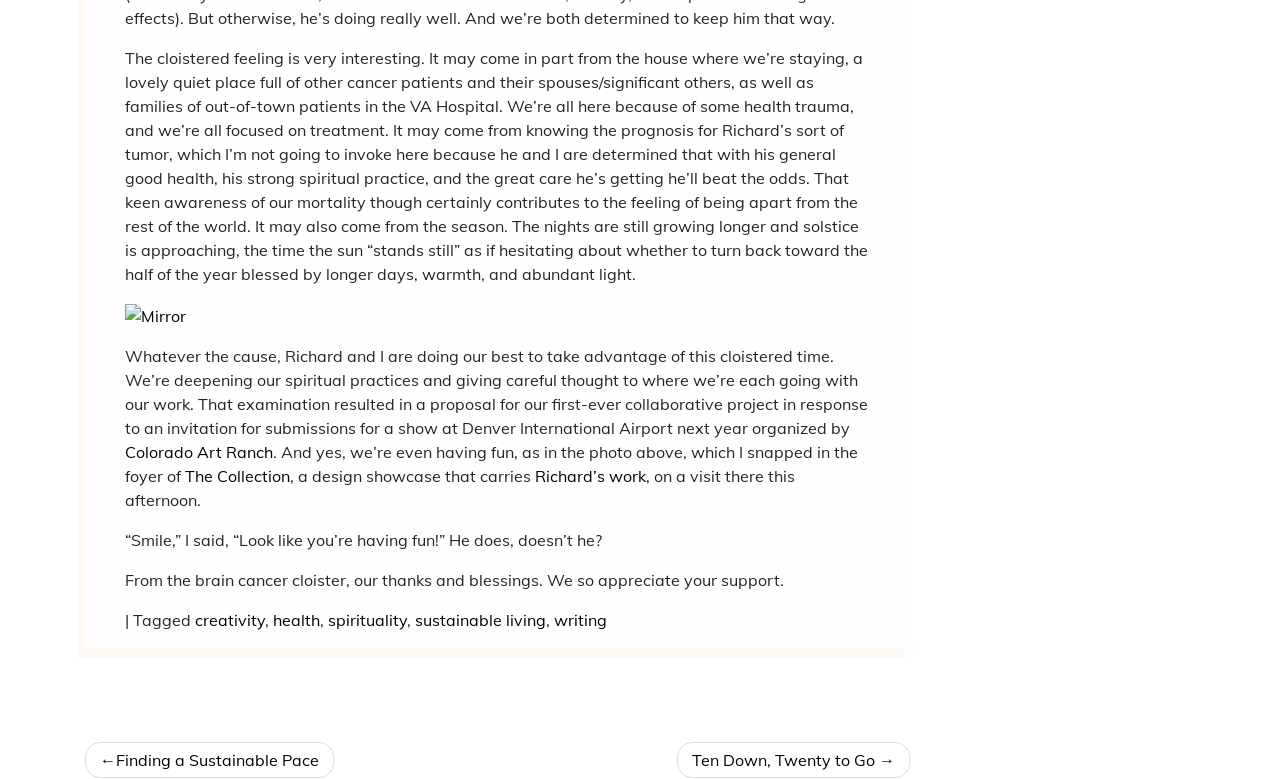Provide a single word or phrase to answer the given question: 
What is the author's spiritual practice?

Not specified